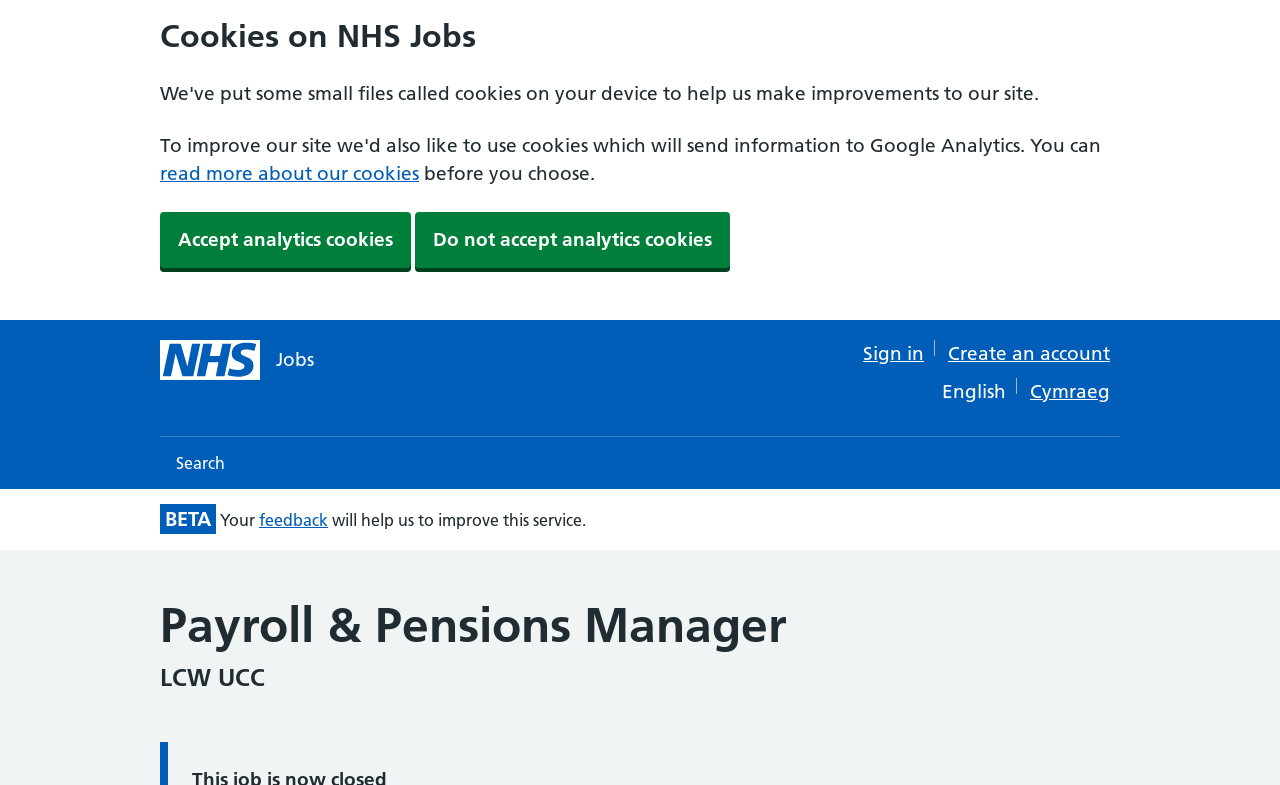Please predict the bounding box coordinates of the element's region where a click is necessary to complete the following instruction: "view job details of Payroll & Pensions Manager". The coordinates should be represented by four float numbers between 0 and 1, i.e., [left, top, right, bottom].

[0.125, 0.762, 0.617, 0.833]